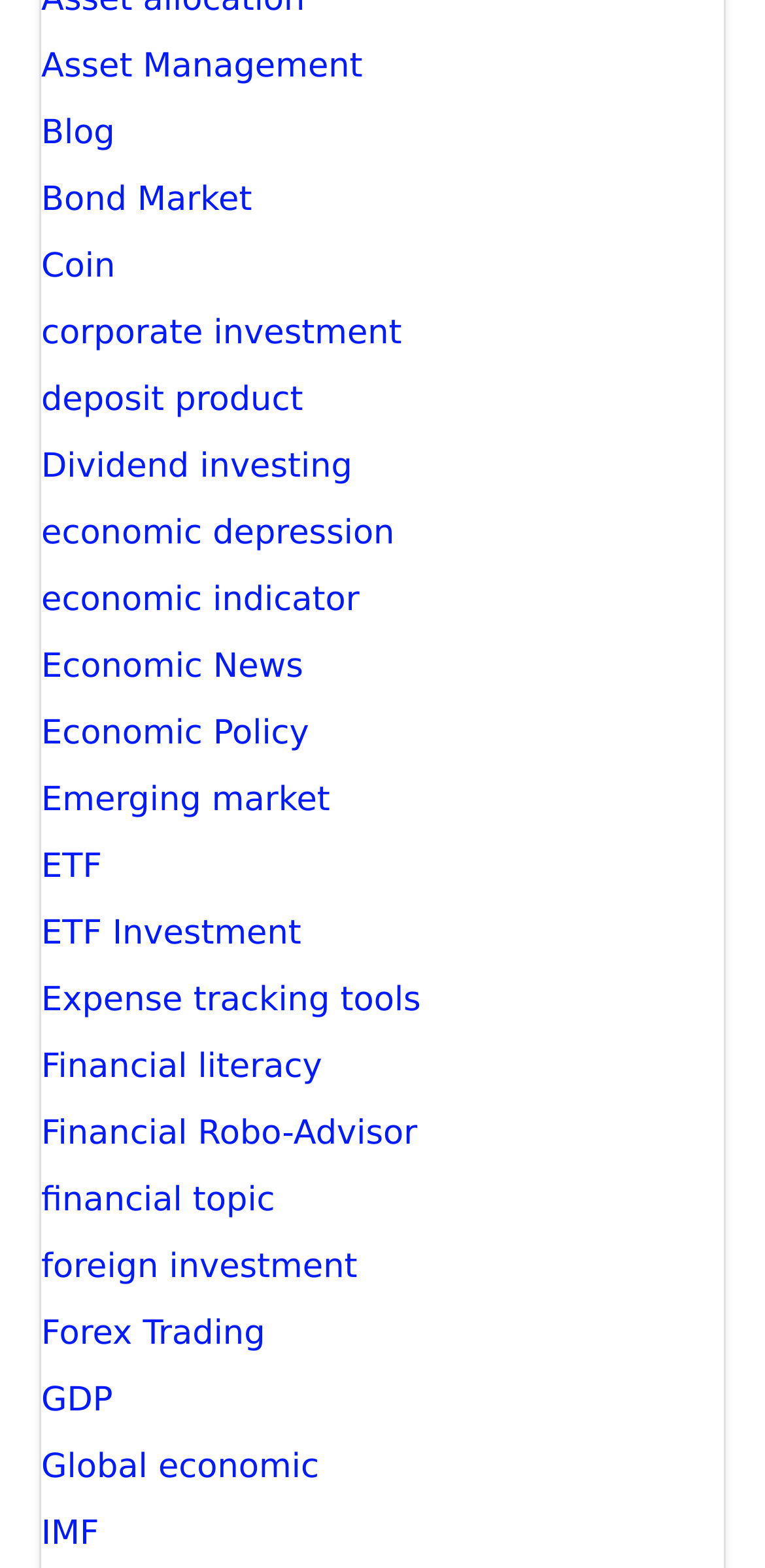How many links are related to investment?
Using the information presented in the image, please offer a detailed response to the question.

After reviewing the links on the webpage, I found that there are at least 5 links related to investment, including 'Bond Market', 'ETF', 'ETF Investment', 'Financial Robo-Advisor', and 'Forex Trading'.